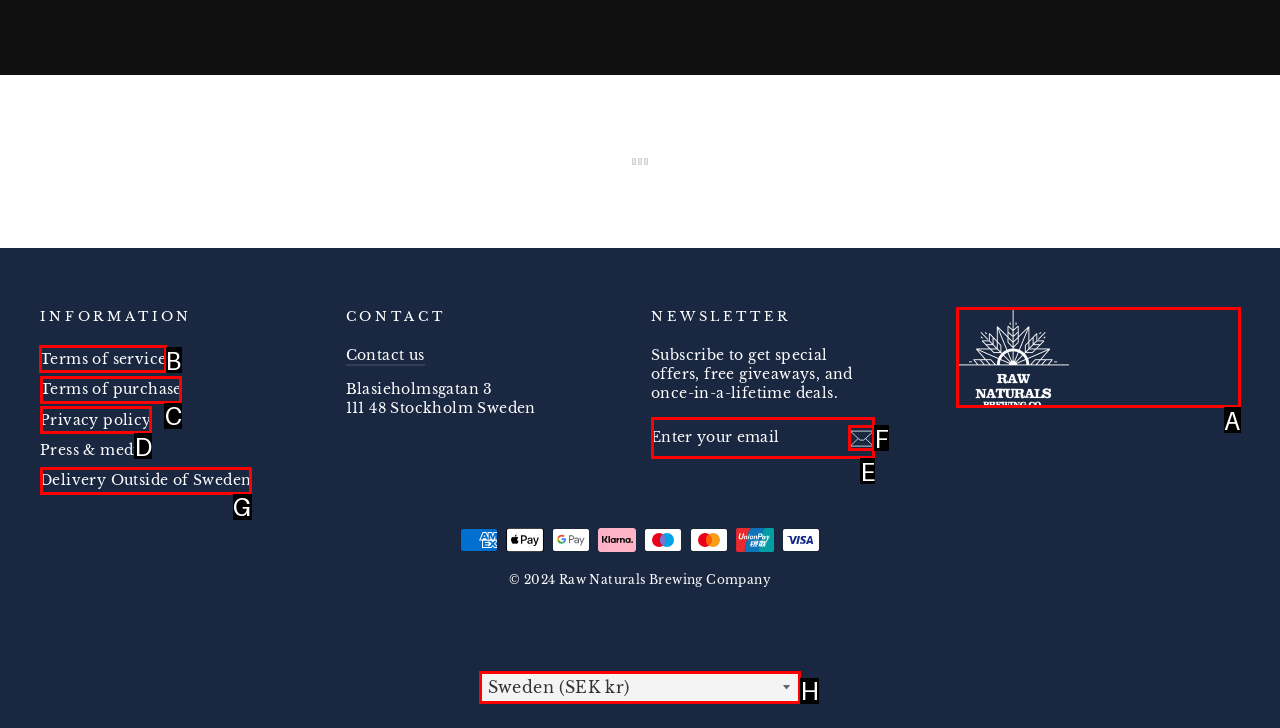Identify the letter of the UI element you need to select to accomplish the task: View terms of service.
Respond with the option's letter from the given choices directly.

B